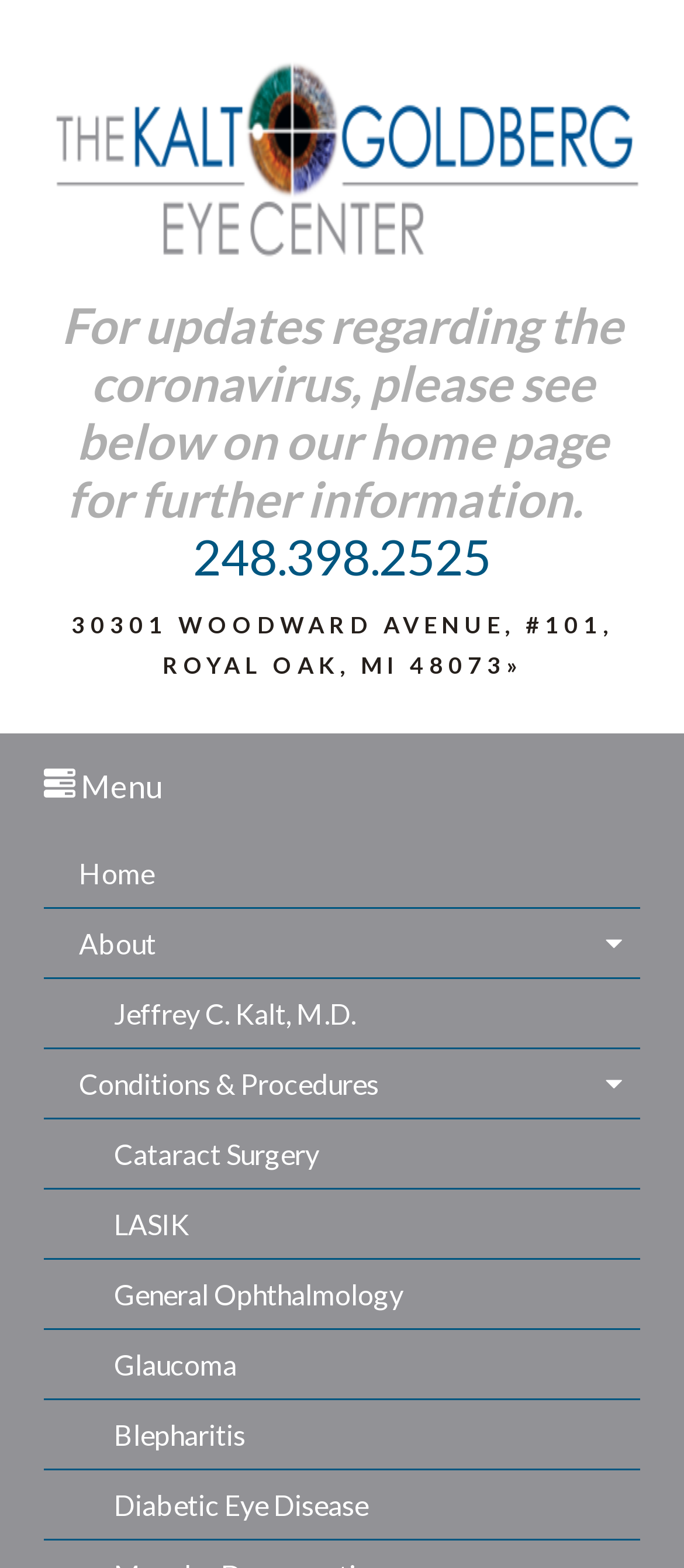Bounding box coordinates should be in the format (top-left x, top-left y, bottom-right x, bottom-right y) and all values should be floating point numbers between 0 and 1. Determine the bounding box coordinate for the UI element described as: Diabetic Eye Disease

[0.064, 0.937, 0.936, 0.982]